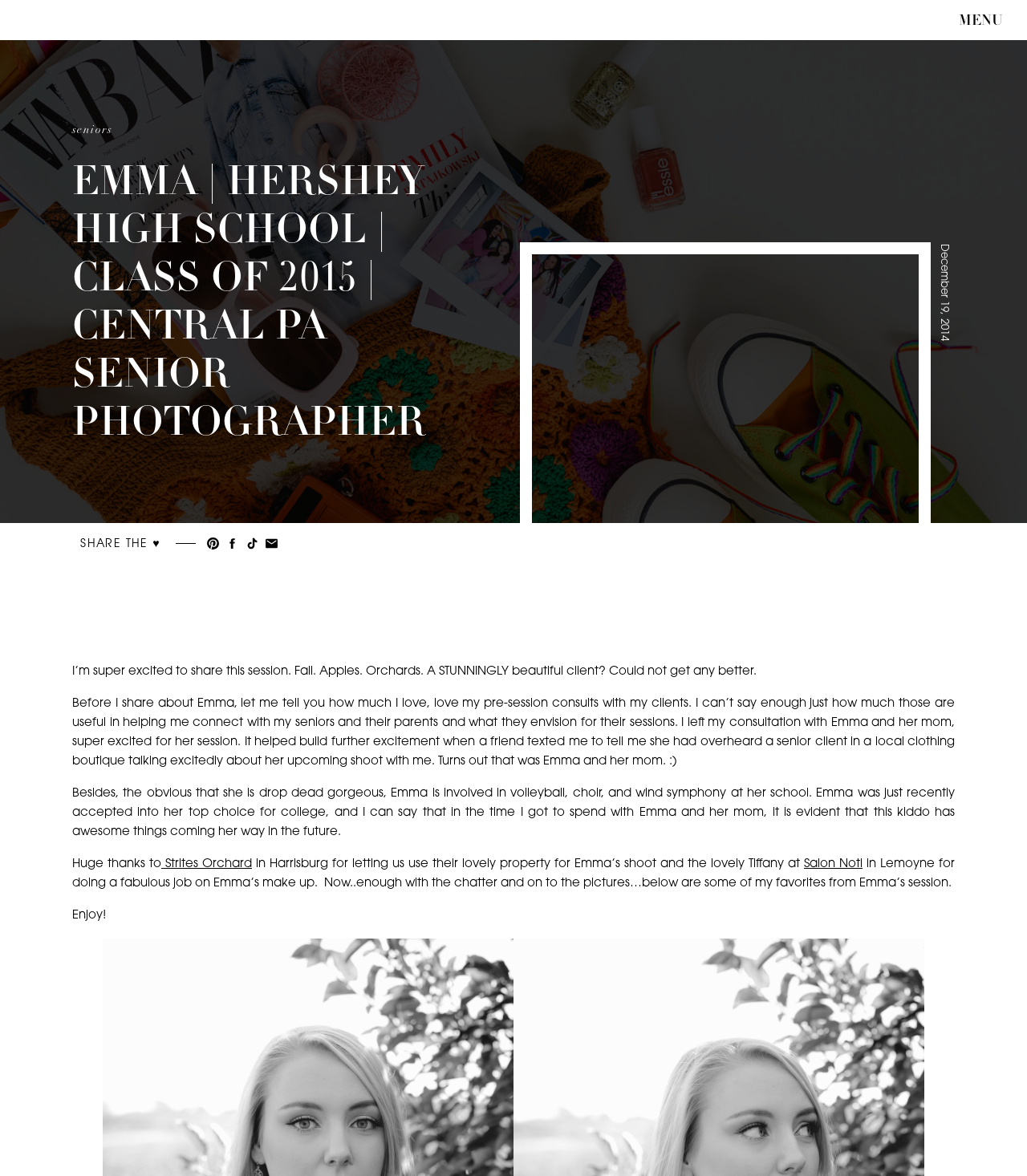Please find and provide the title of the webpage.

EMMA | HERSHEY HIGH SCHOOL | CLASS OF 2015 | CENTRAL PA SENIOR PHOTOGRAPHER